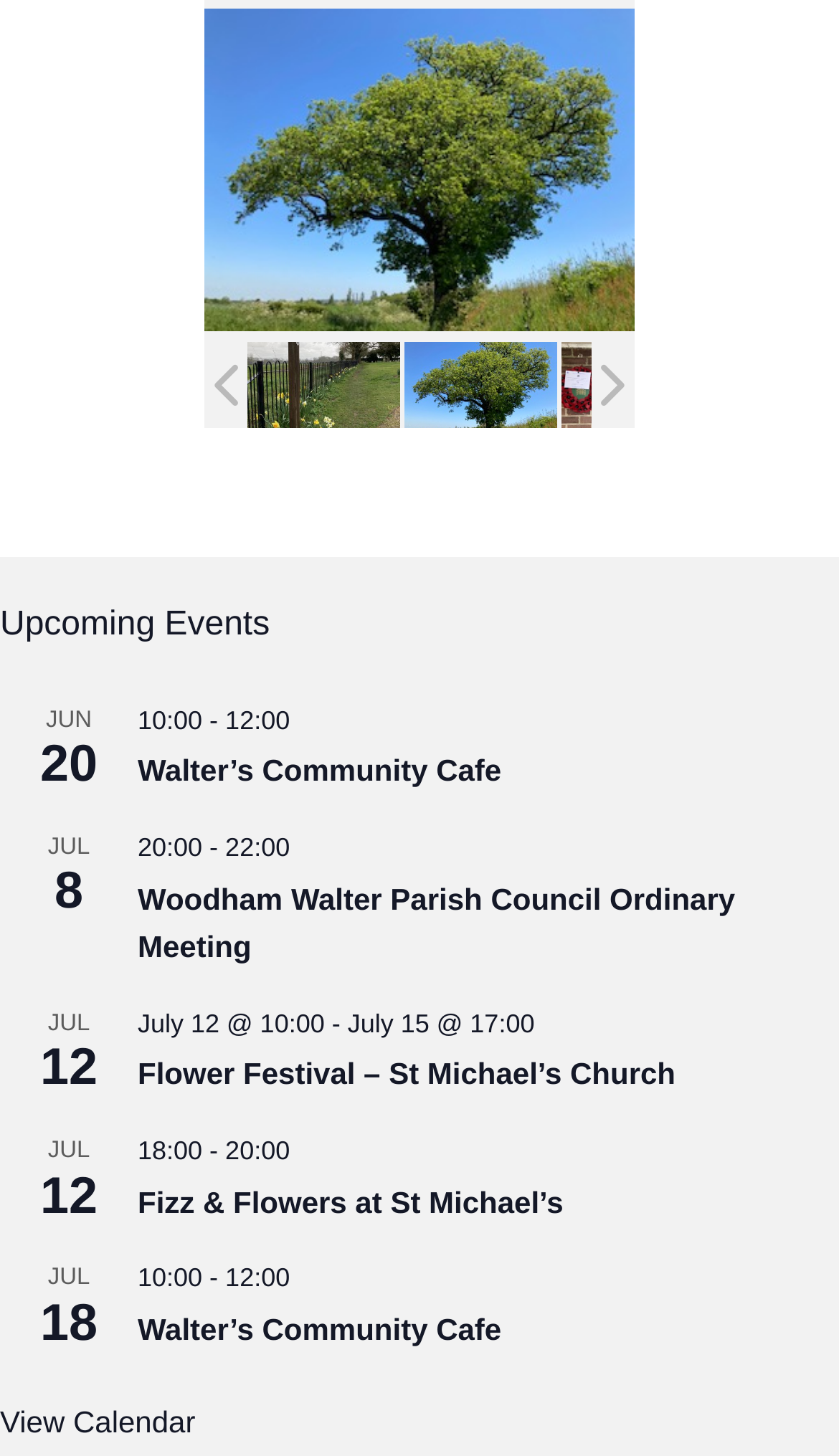Can you find the bounding box coordinates for the element that needs to be clicked to execute this instruction: "View upcoming events"? The coordinates should be given as four float numbers between 0 and 1, i.e., [left, top, right, bottom].

[0.0, 0.412, 1.0, 0.447]